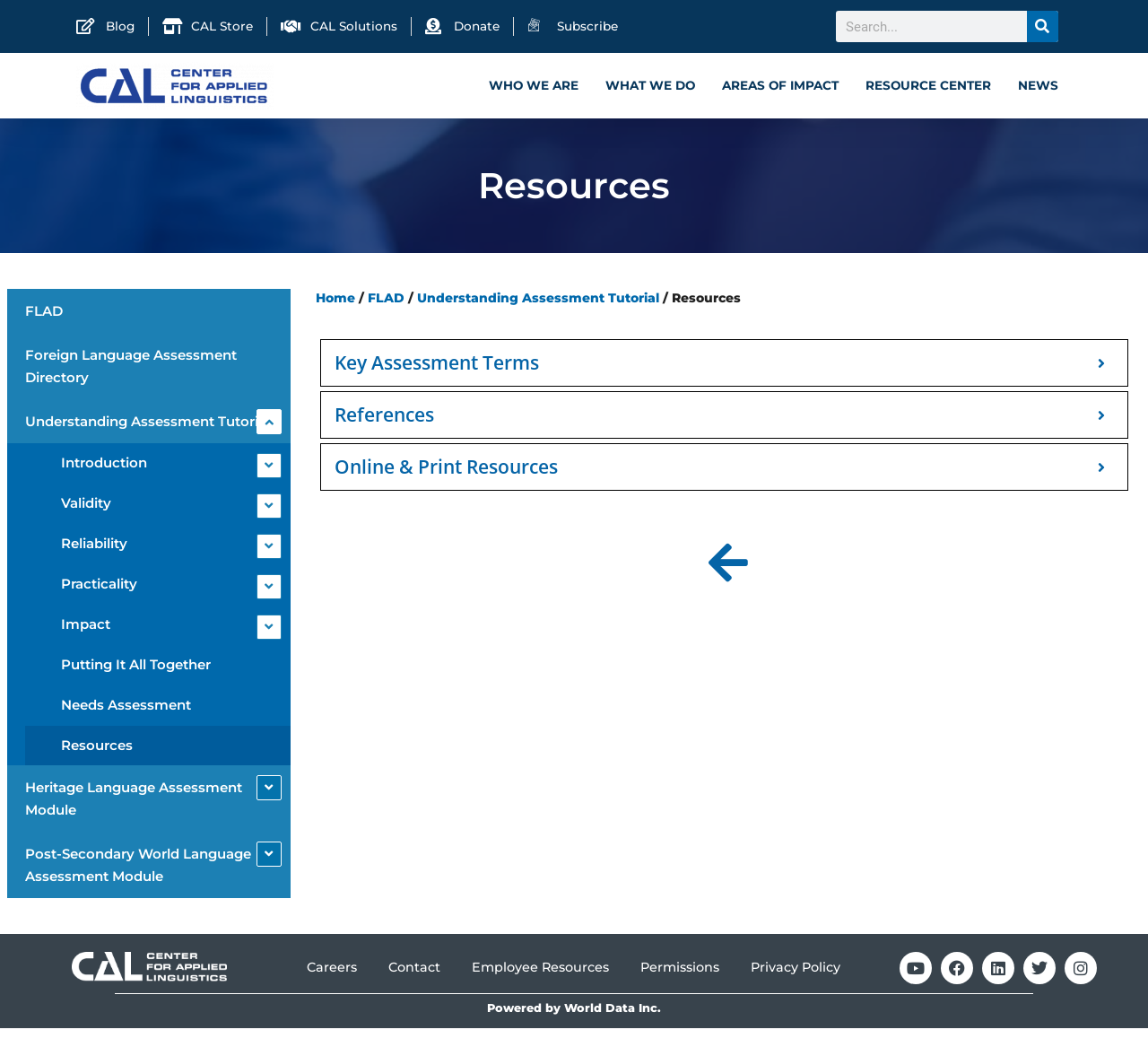Could you indicate the bounding box coordinates of the region to click in order to complete this instruction: "Search for resources".

[0.728, 0.01, 0.922, 0.04]